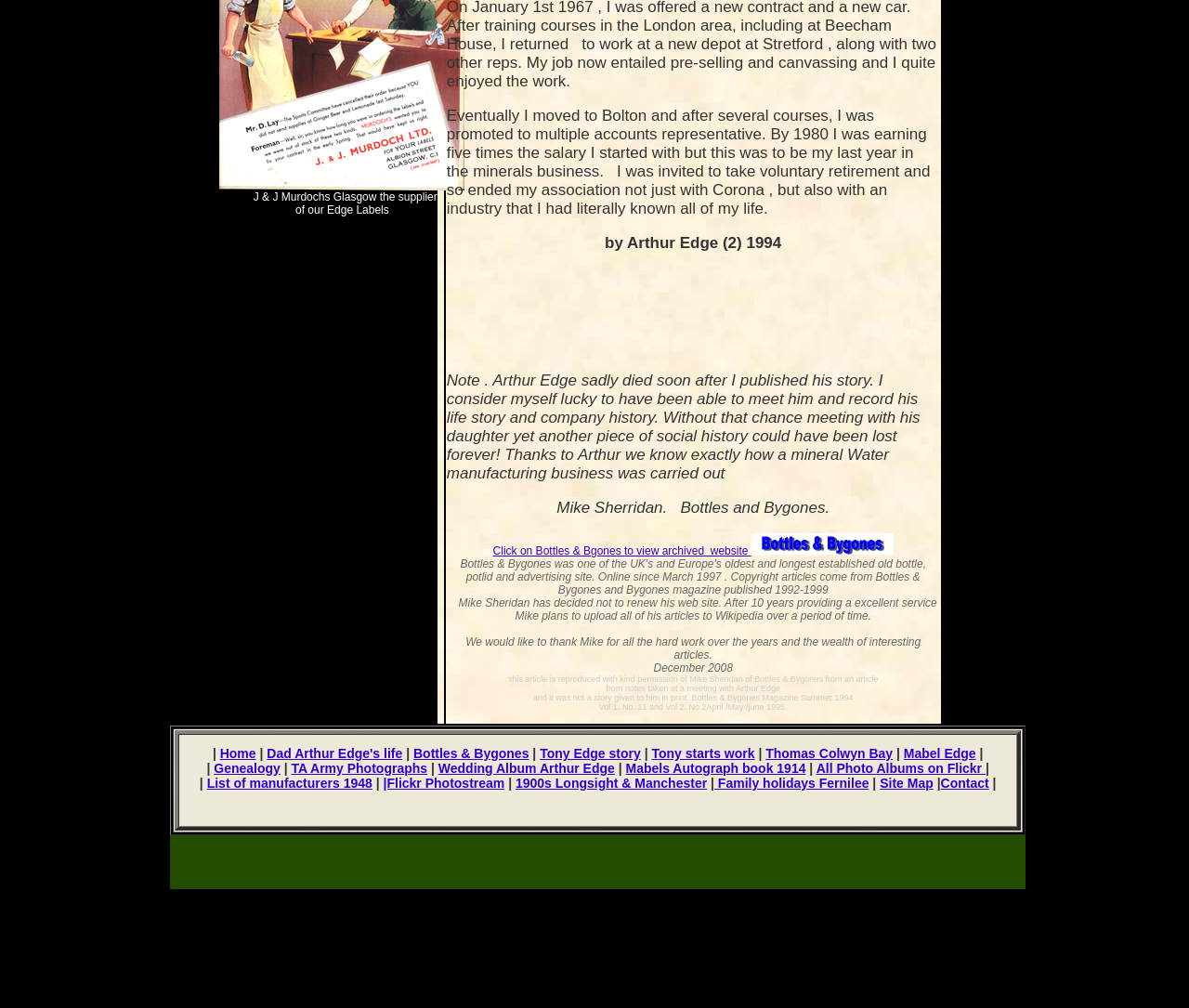Please identify the bounding box coordinates of the element's region that should be clicked to execute the following instruction: "Check Genealogy". The bounding box coordinates must be four float numbers between 0 and 1, i.e., [left, top, right, bottom].

[0.18, 0.755, 0.236, 0.77]